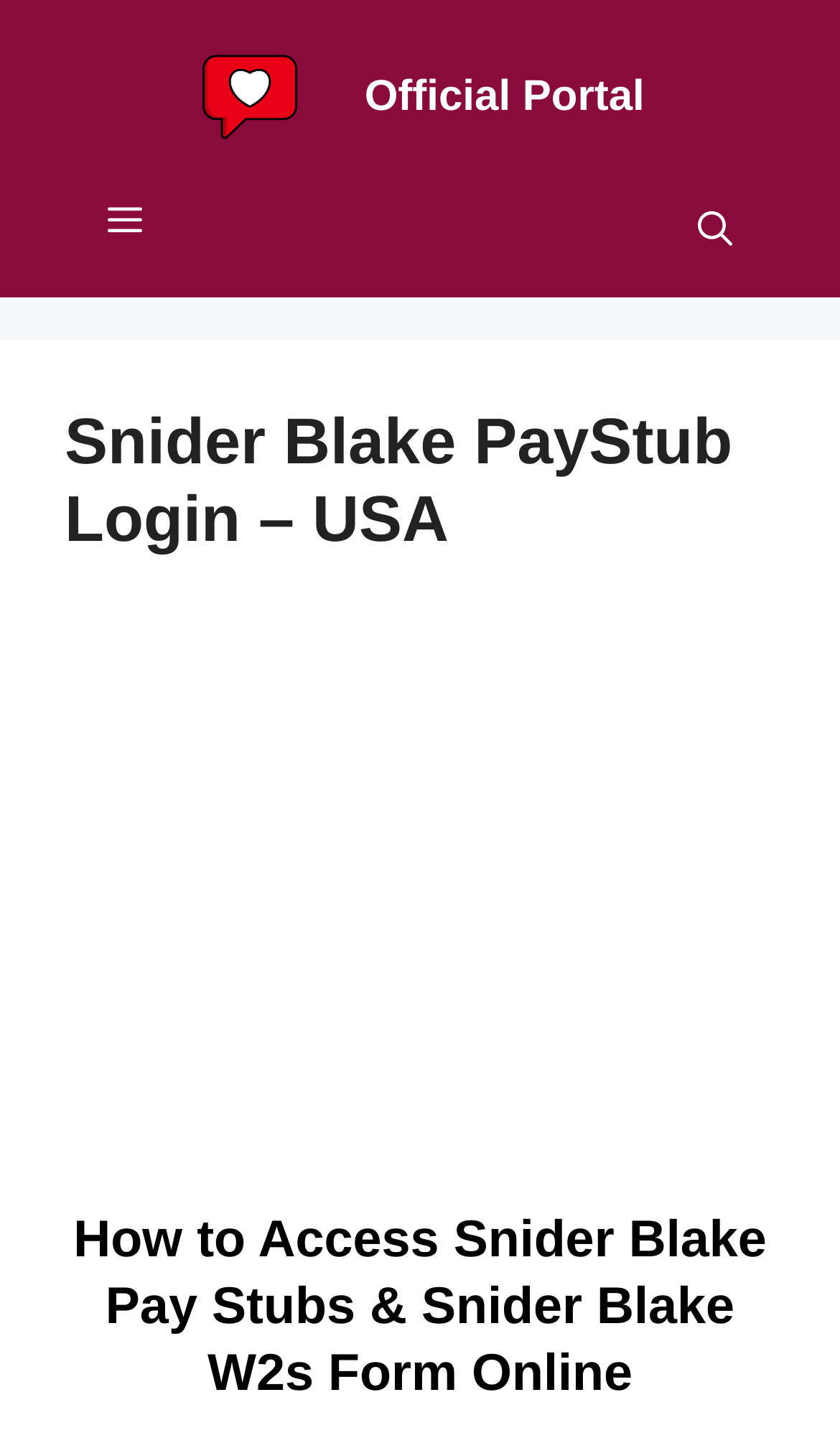Based on the image, please elaborate on the answer to the following question:
Is there a search function on this page?

The presence of a link labeled 'Open Search Bar' in the navigation section suggests that there is a search function available on this webpage.